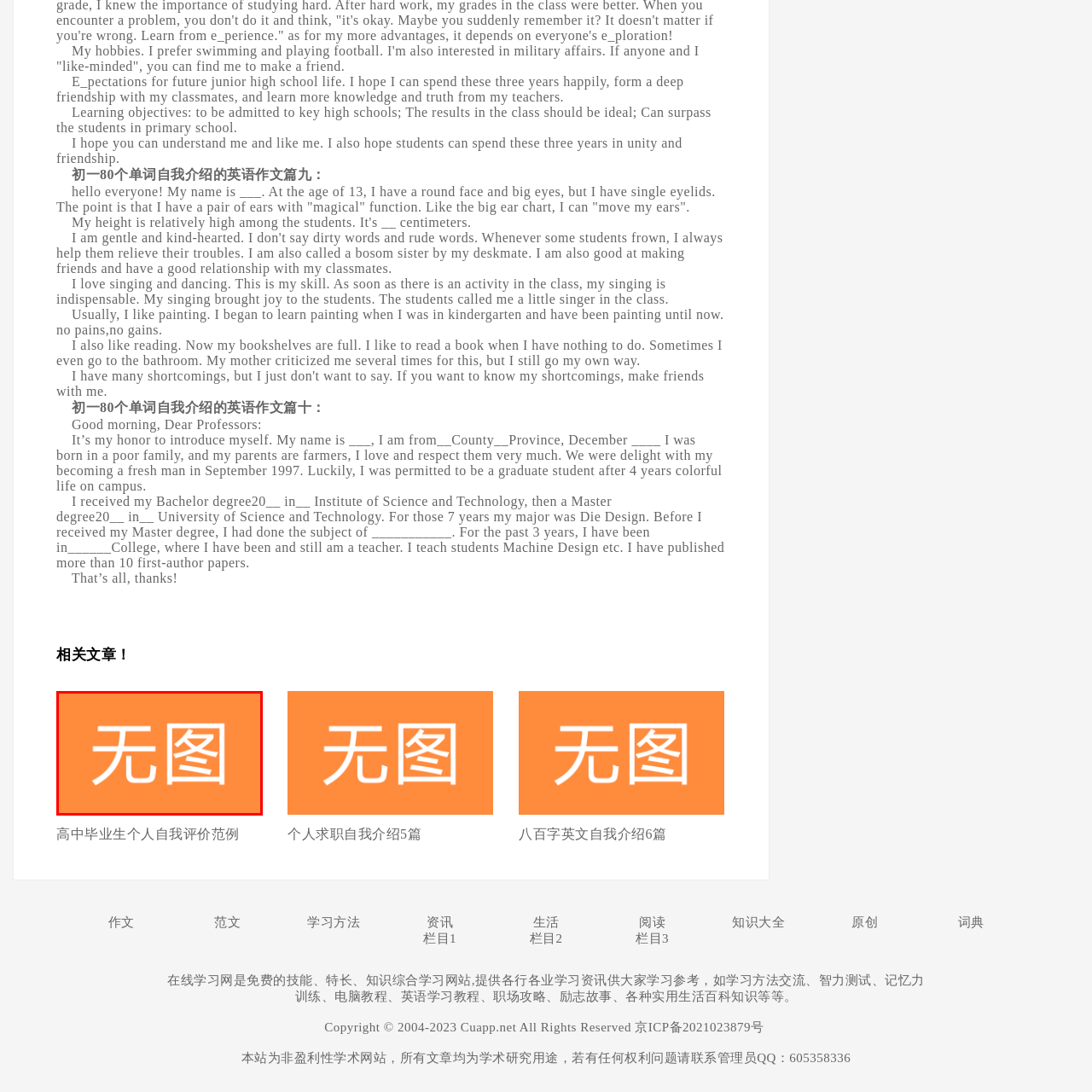Detail the features and elements seen in the red-circled portion of the image.

The image features a prominent text overlay that reads "无图," which translates to "No Image" in English. The background is a vibrant orange, providing a striking contrast to the bold white lettering. This design is typically used in digital formats to indicate the absence of an image, often found in gallery or content management systems. The use of simple and clear typography makes the message immediately recognizable, serving as a visual placeholder for content that is currently unavailable.